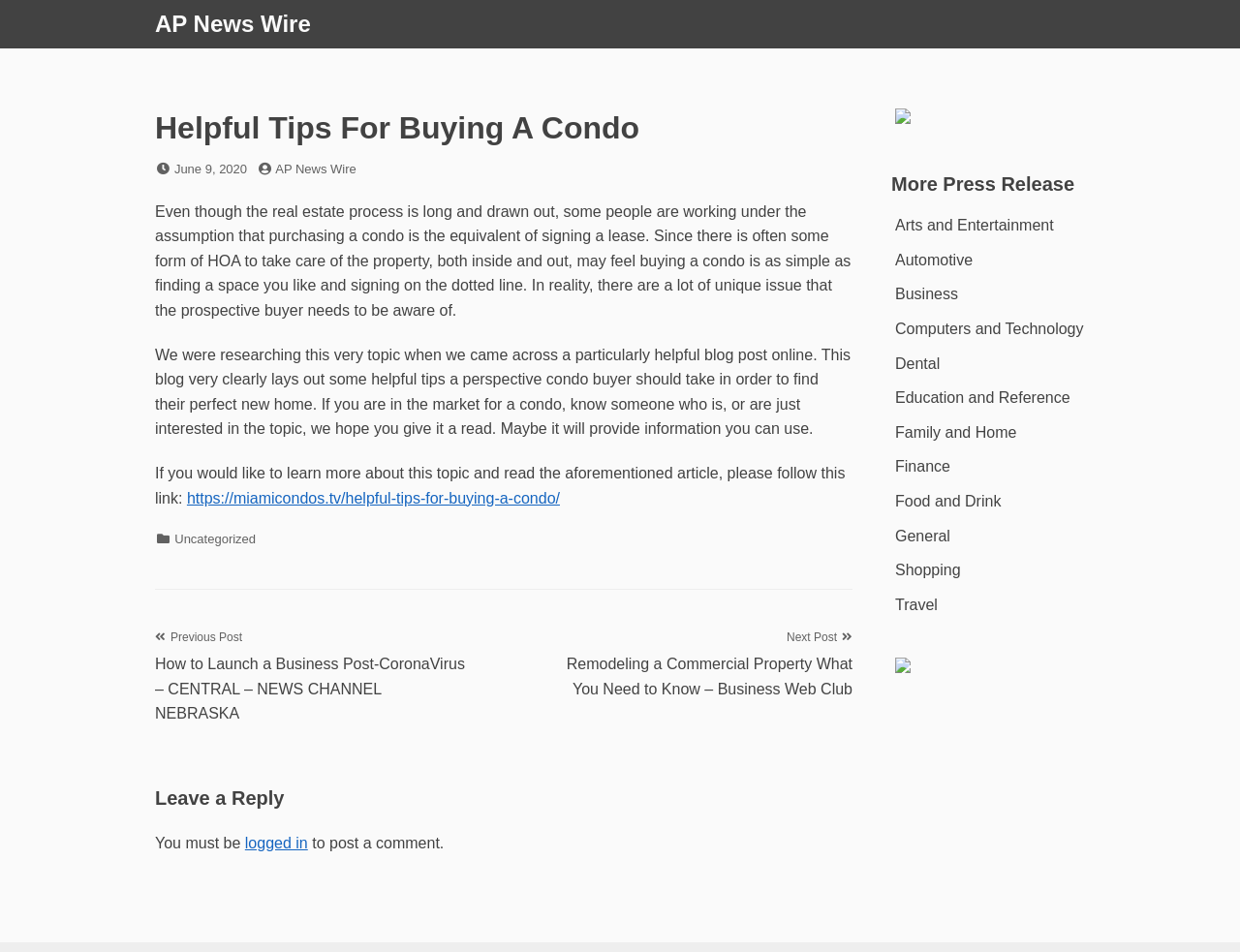What is the topic of the article? Analyze the screenshot and reply with just one word or a short phrase.

Buying a condo